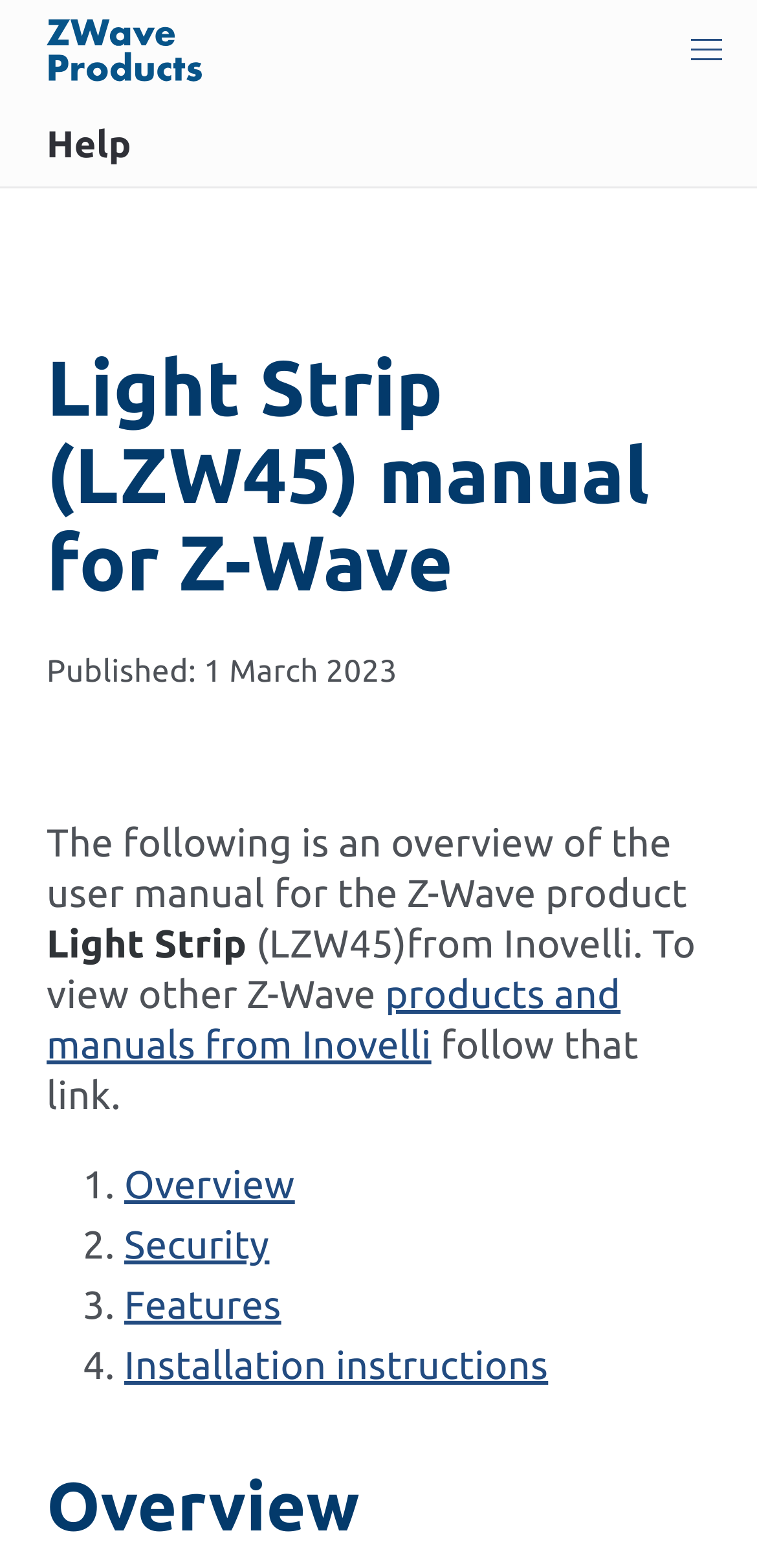What is the current section being viewed?
Offer a detailed and full explanation in response to the question.

I looked at the heading elements and found that the current section being viewed is 'Overview', which is indicated by the heading element with the text 'Overview'.